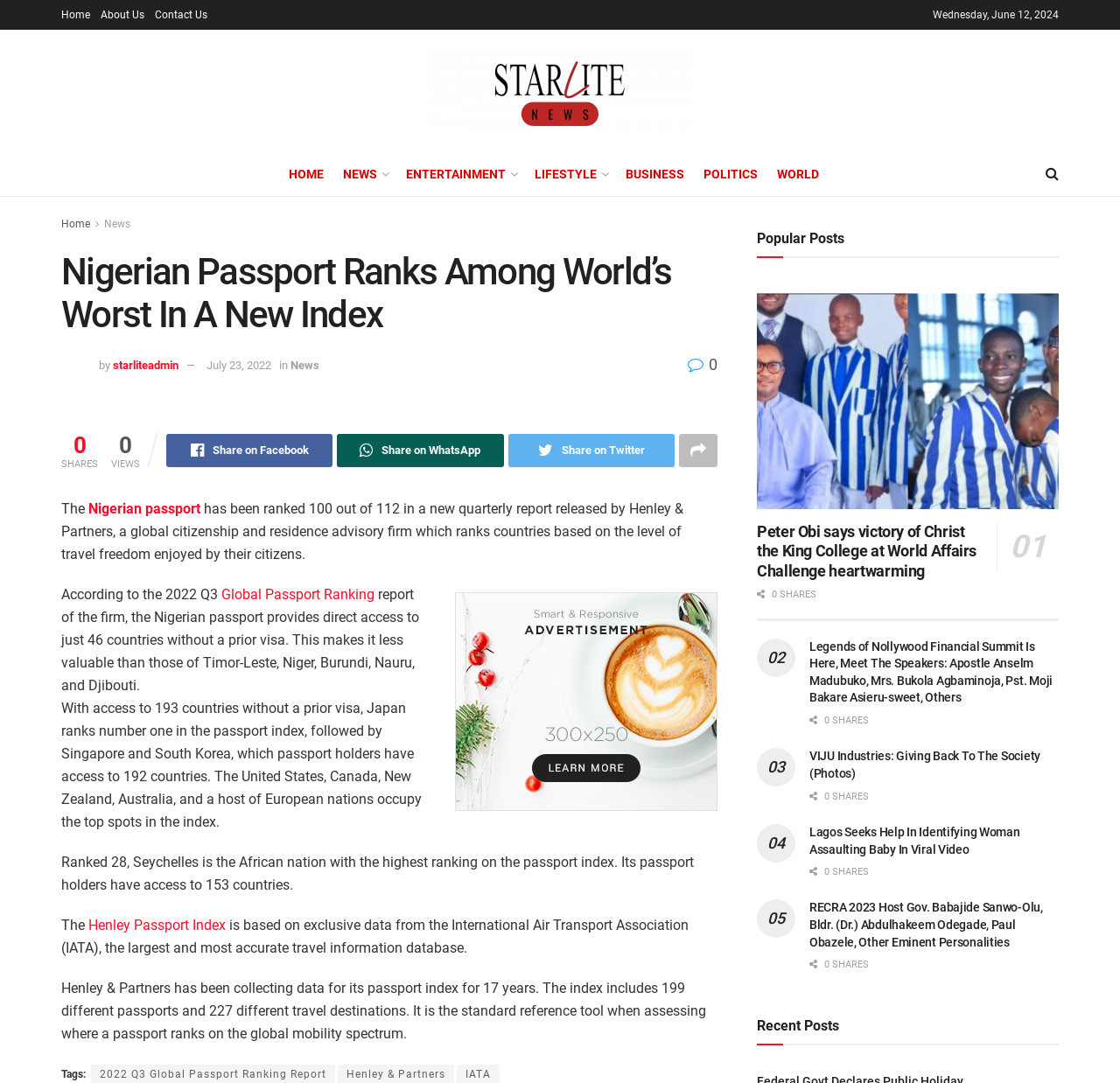For the following element description, predict the bounding box coordinates in the format (top-left x, top-left y, bottom-right x, bottom-right y). All values should be floating point numbers between 0 and 1. Description: Share 0

[0.676, 0.562, 0.72, 0.59]